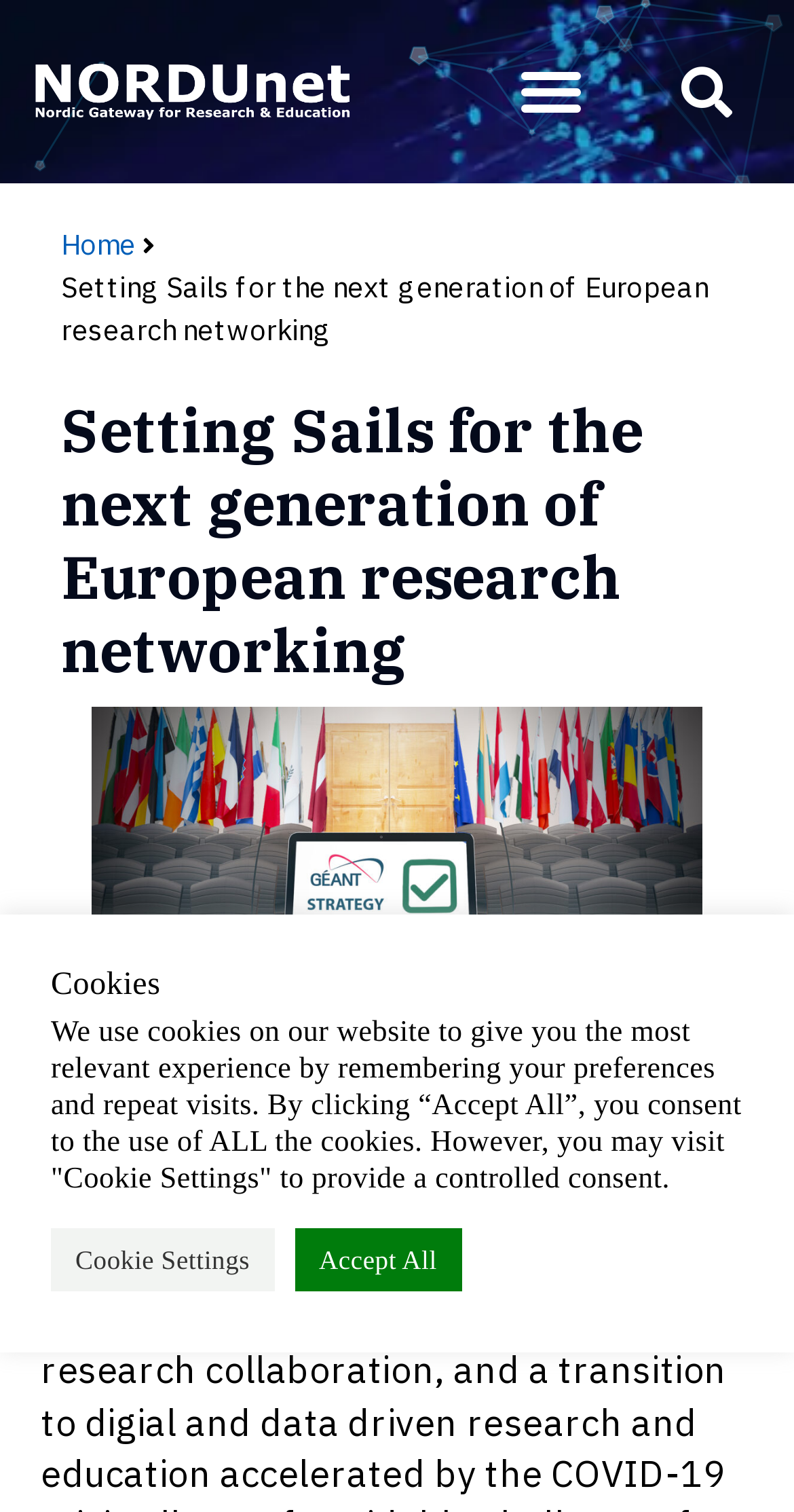Provide a one-word or short-phrase answer to the question:
What is the logo on the top left corner?

NORDUnet logo